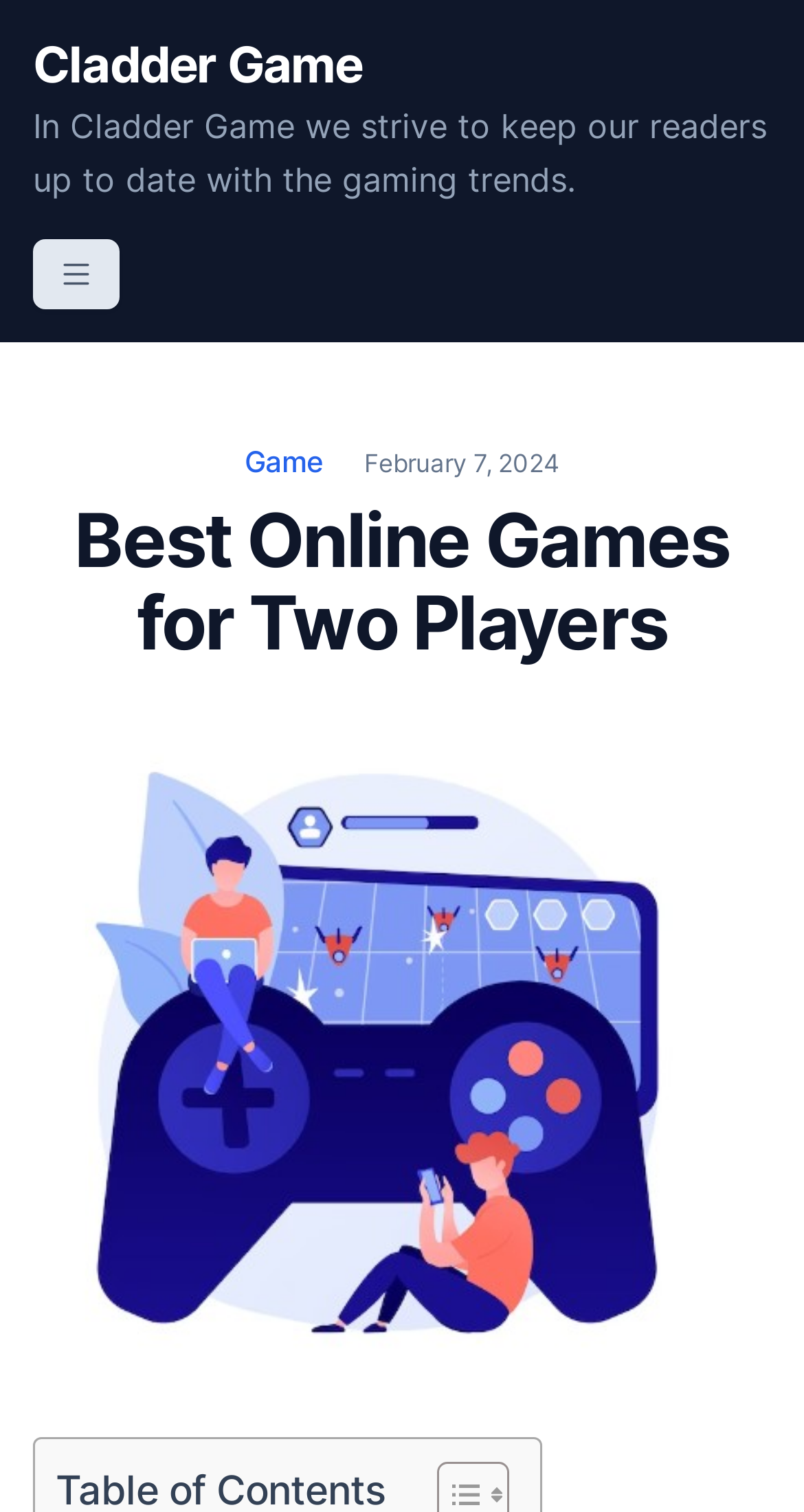Based on the image, please respond to the question with as much detail as possible:
What is the date of the latest article?

I found a link with the label 'February 7, 2024' which is a child of the 'HeaderAsNonLandmark' element, indicating that it is the date of the latest article.